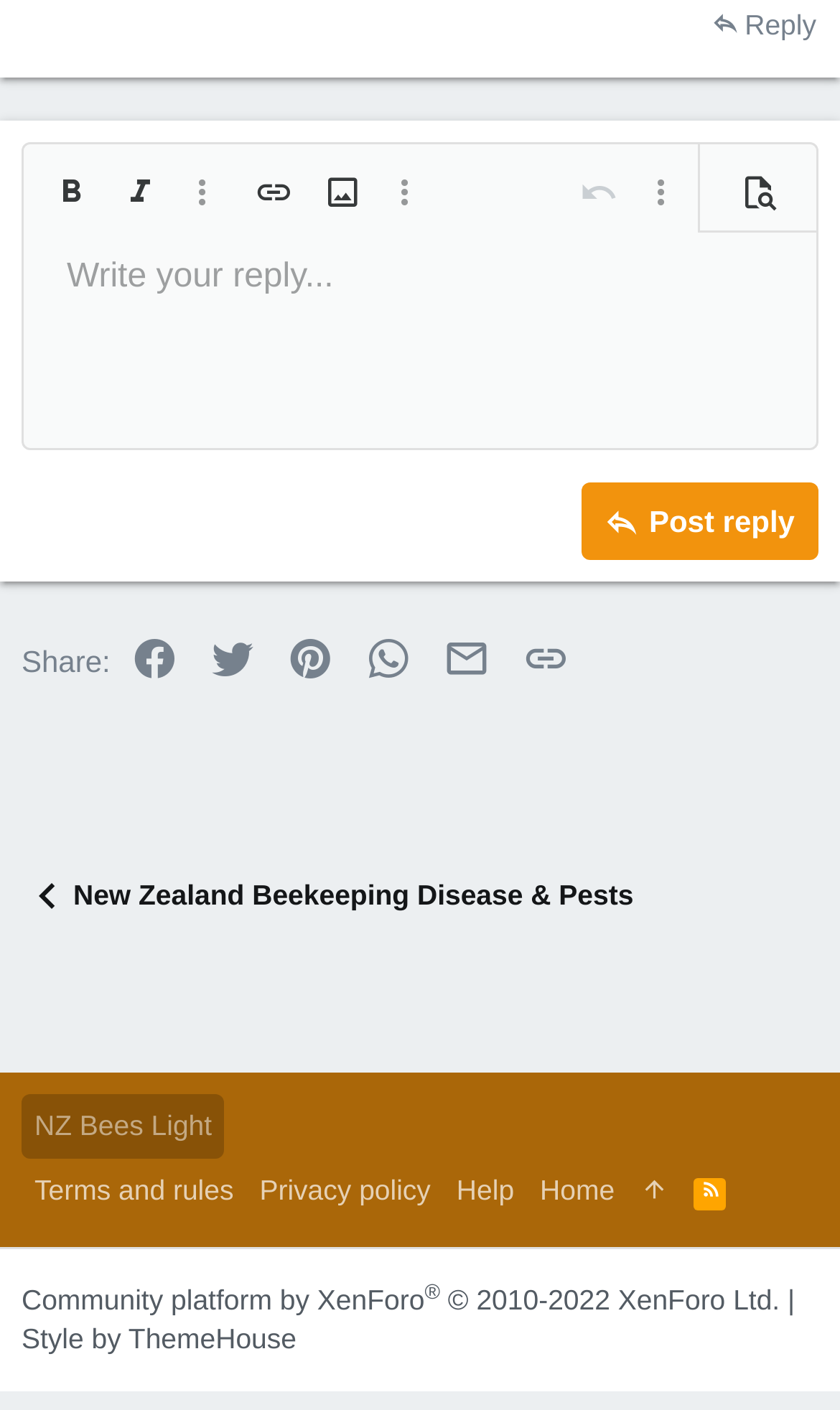What is the purpose of the buttons above the text area?
Using the image, provide a concise answer in one word or a short phrase.

Formatting options